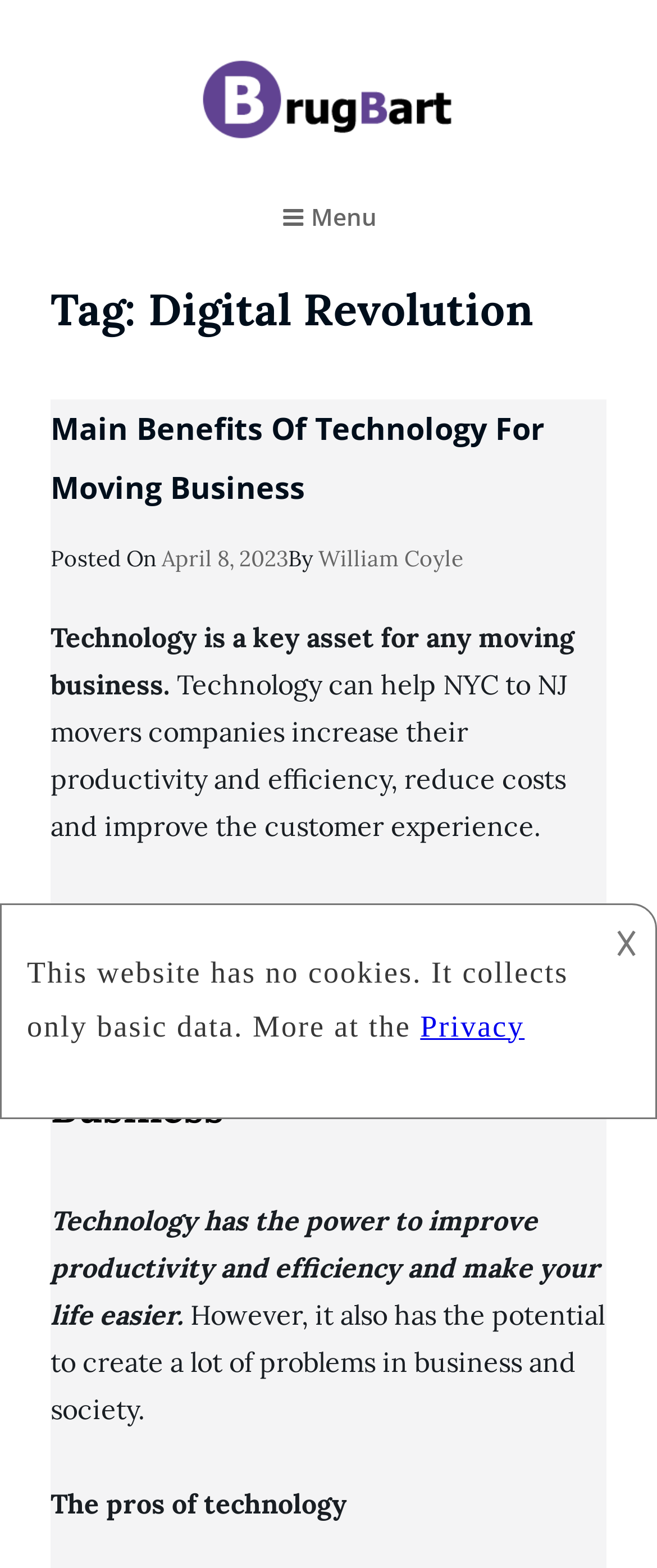What is the topic of the article?
Using the image, elaborate on the answer with as much detail as possible.

I inferred the answer by analyzing the content of the article, specifically the headings and static text elements, which suggest that the article is discussing the benefits and drawbacks of technology in the moving business industry.